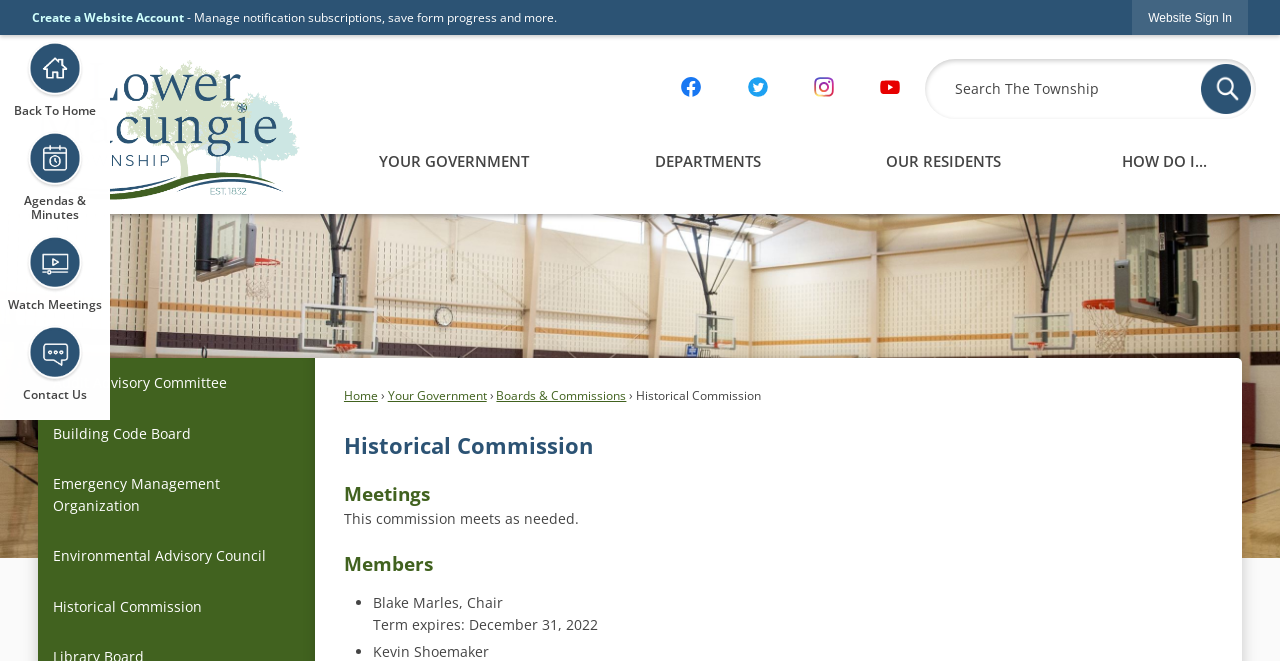Please specify the bounding box coordinates of the area that should be clicked to accomplish the following instruction: "Create a Website Account". The coordinates should consist of four float numbers between 0 and 1, i.e., [left, top, right, bottom].

[0.025, 0.014, 0.144, 0.039]